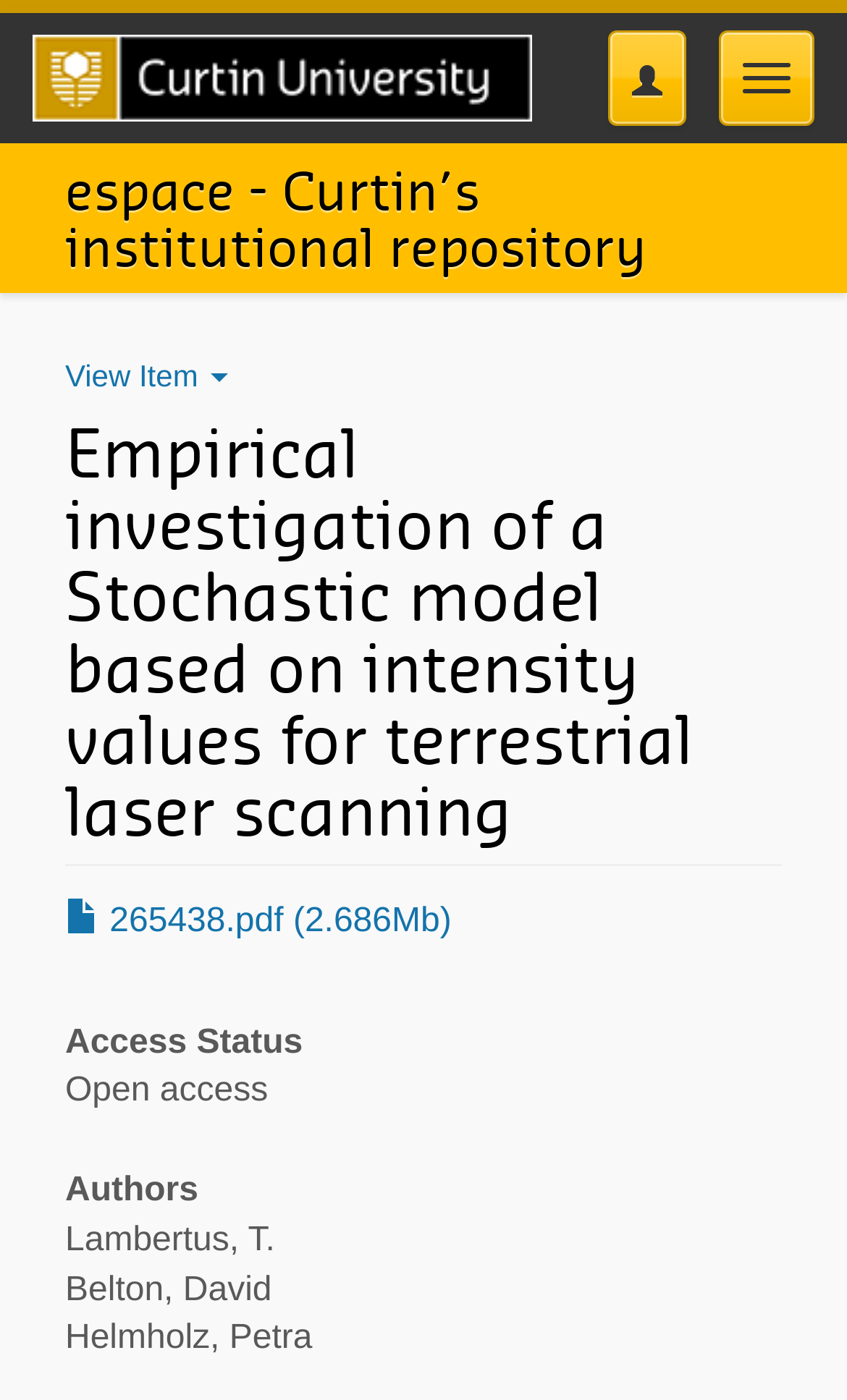Determine the bounding box for the HTML element described here: "espace - Curtin’s institutional repository". The coordinates should be given as [left, top, right, bottom] with each number being a float between 0 and 1.

[0.077, 0.102, 0.923, 0.209]